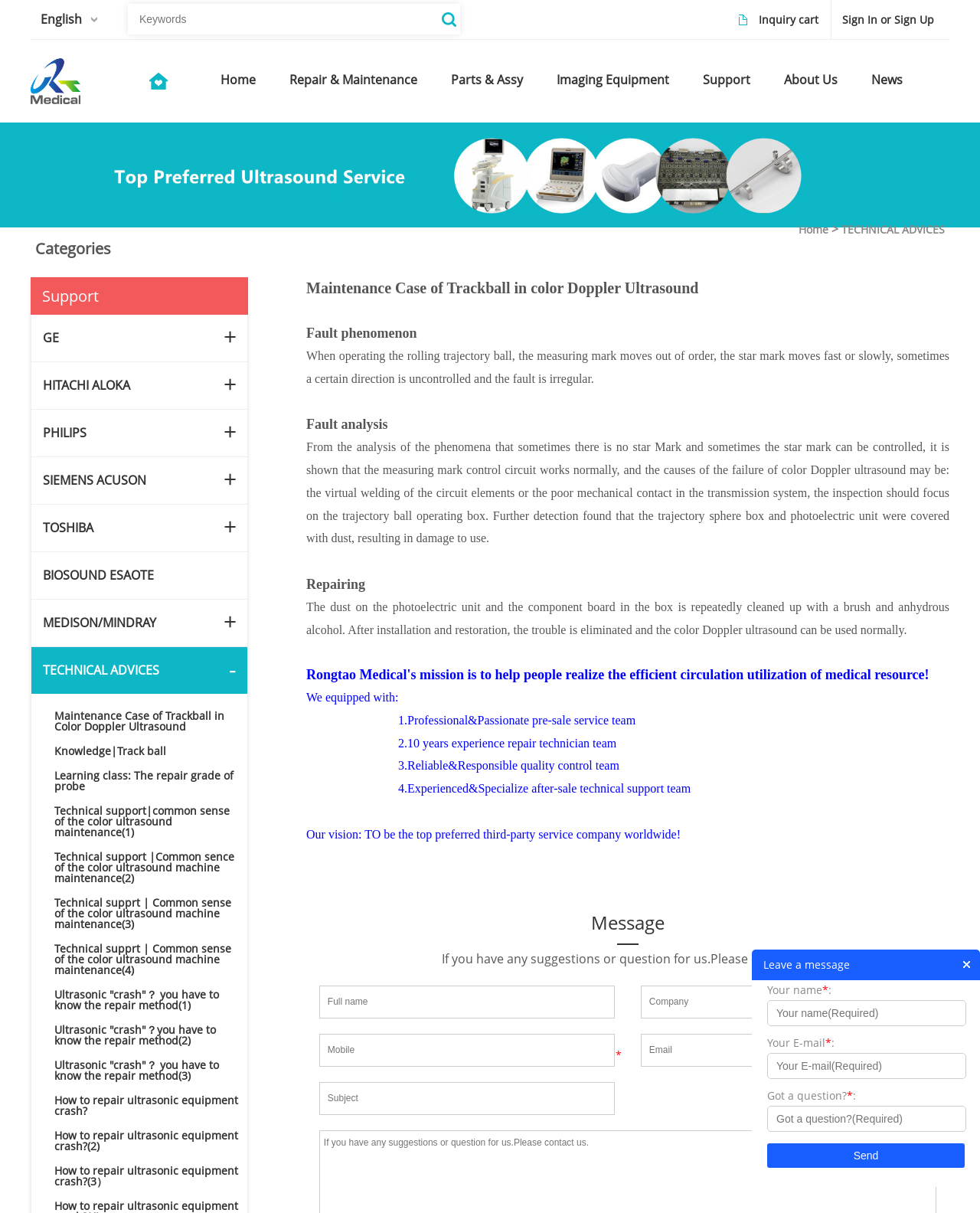Determine the bounding box coordinates of the target area to click to execute the following instruction: "Search for keywords."

[0.134, 0.003, 0.447, 0.028]